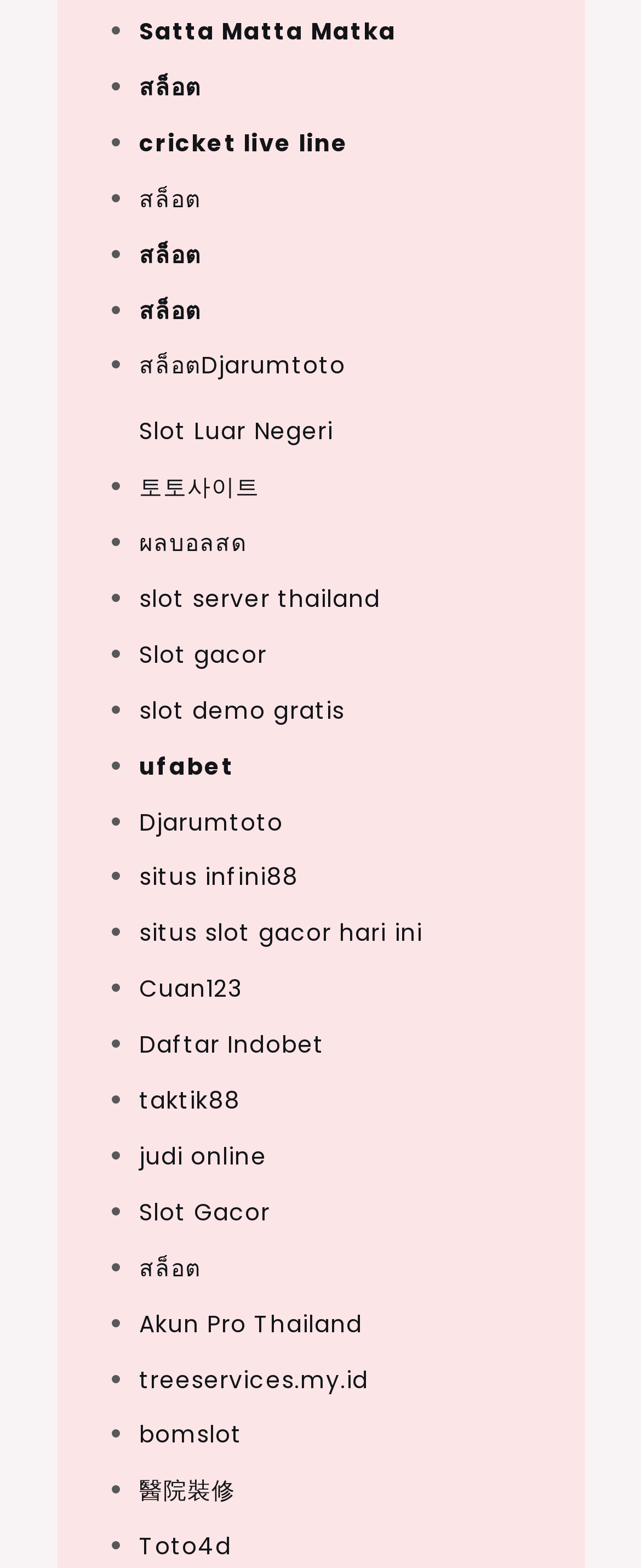Identify the bounding box coordinates necessary to click and complete the given instruction: "Explore Slot Luar Negeri".

[0.217, 0.265, 0.52, 0.286]